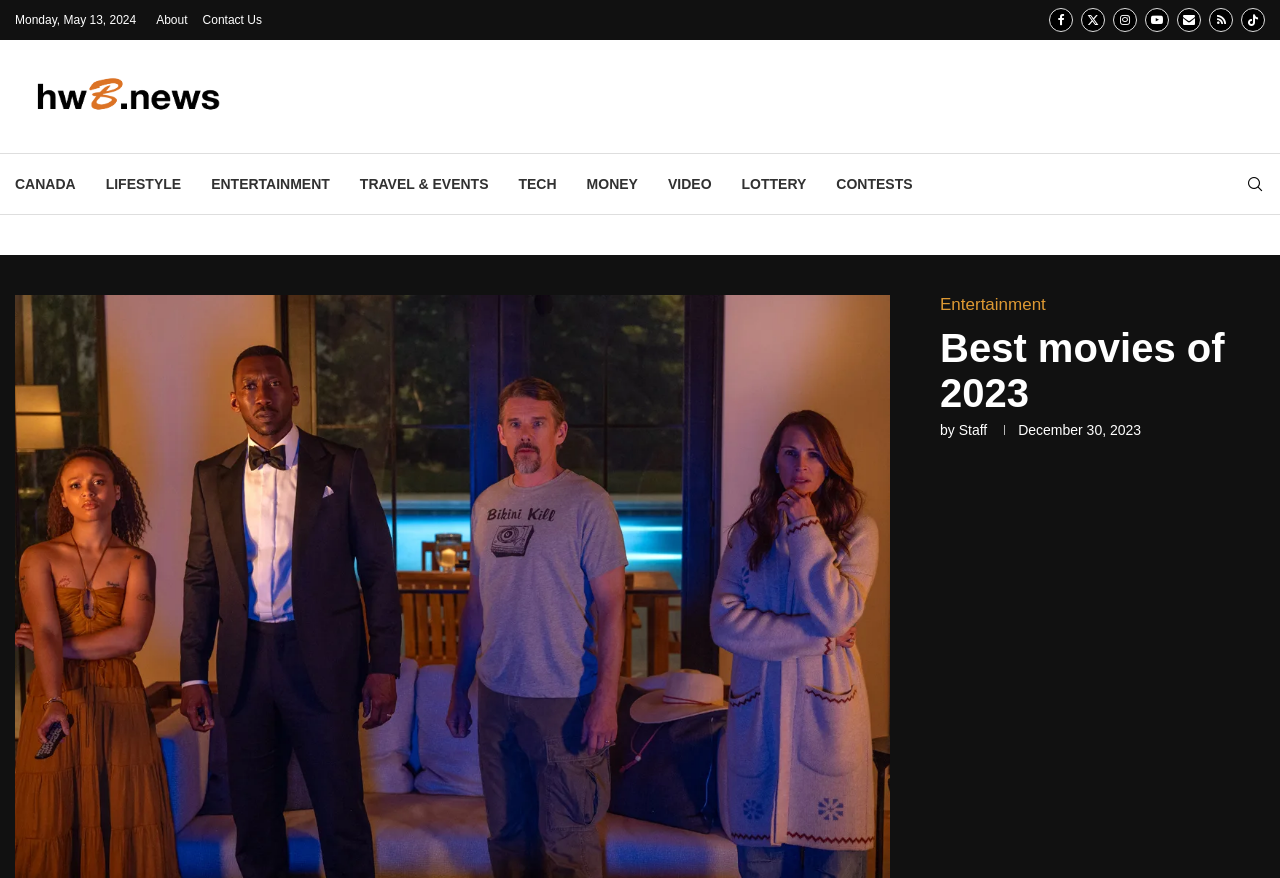Given the description of a UI element: "Contact Us", identify the bounding box coordinates of the matching element in the webpage screenshot.

[0.158, 0.006, 0.205, 0.04]